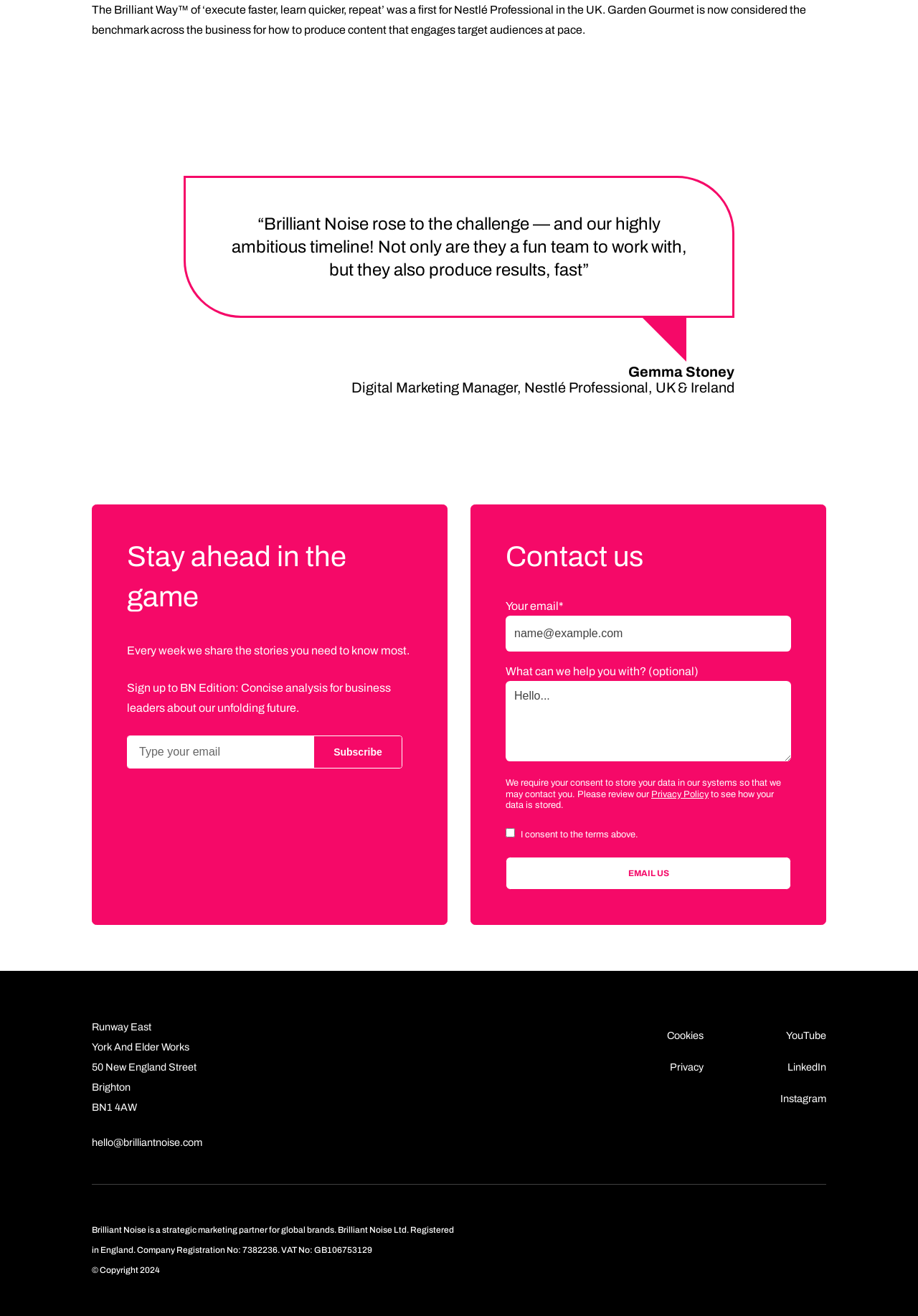Based on what you see in the screenshot, provide a thorough answer to this question: What is the name of the newsletter mentioned on the page?

The page mentions 'Sign up to BN Edition: Concise analysis for business leaders about our unfolding future', which indicates that BN Edition is a newsletter.